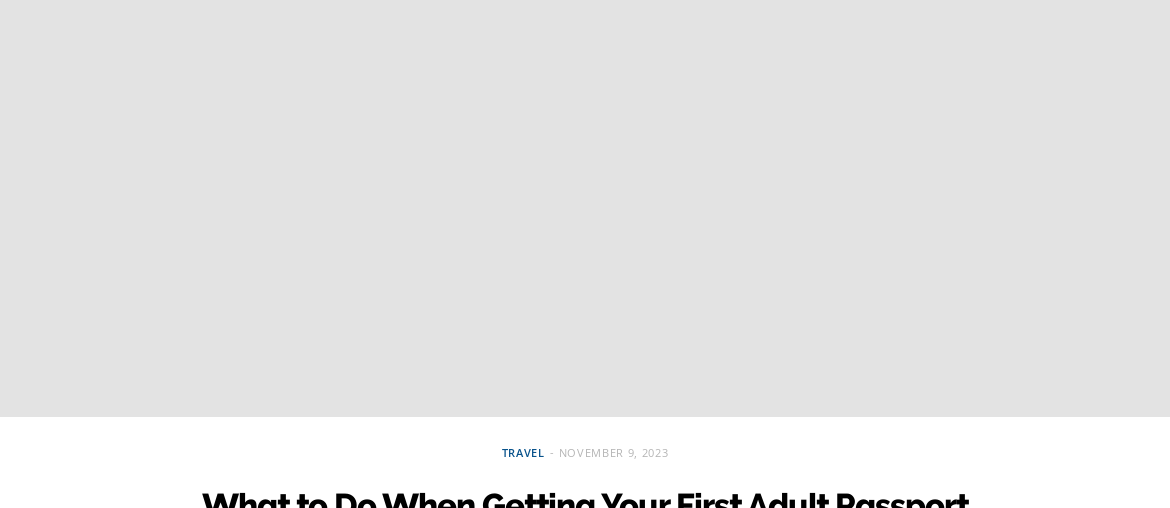Provide your answer in one word or a succinct phrase for the question: 
What is the purpose of the content?

To provide guidance on obtaining a first adult passport